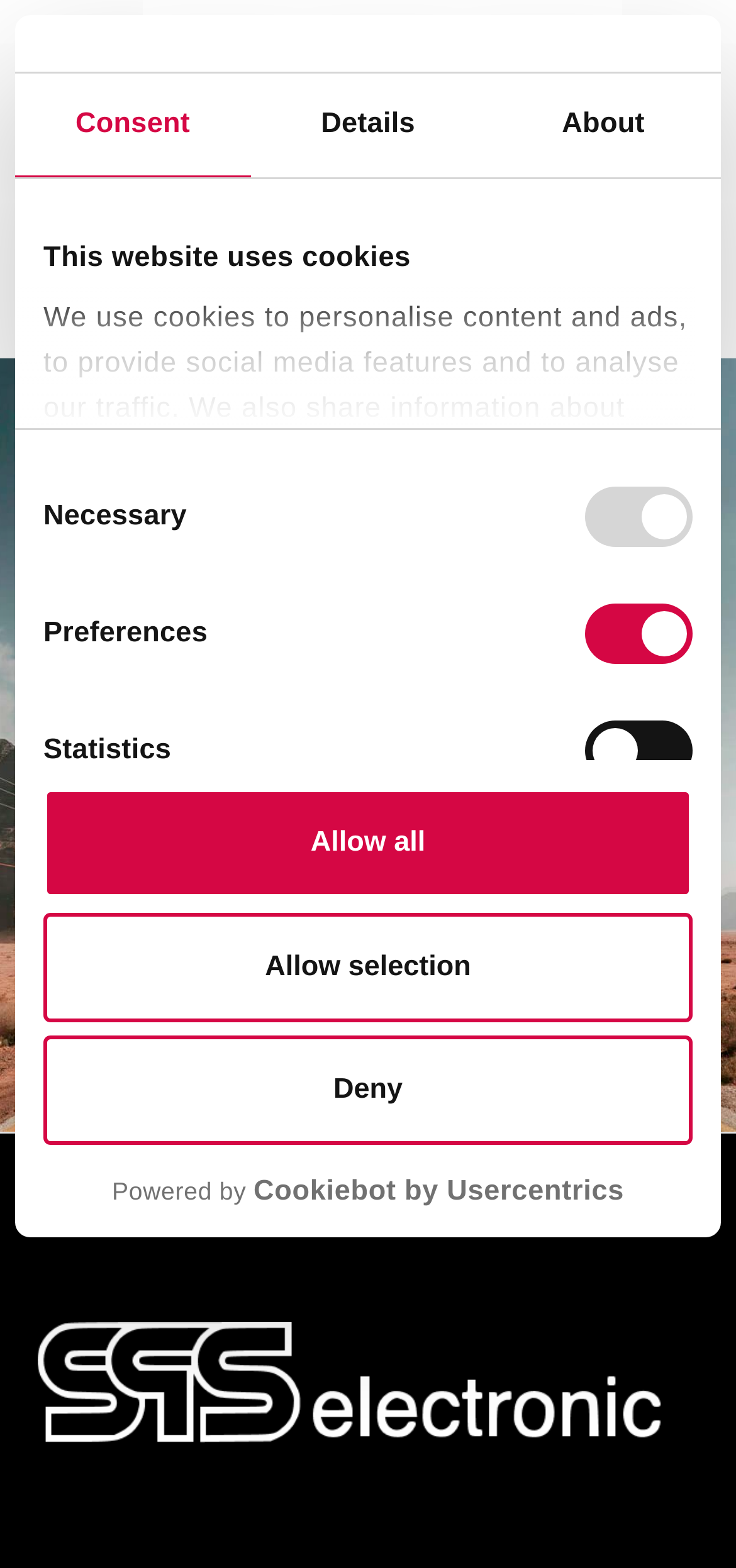Specify the bounding box coordinates of the area to click in order to follow the given instruction: "Open the menu."

[0.062, 0.149, 0.149, 0.195]